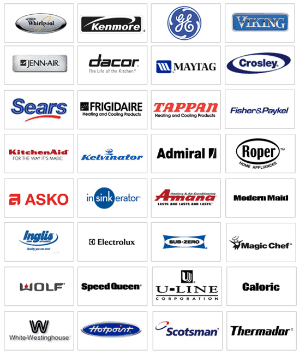Answer the question in a single word or phrase:
What type of products do the featured brands manufacture?

Household appliances